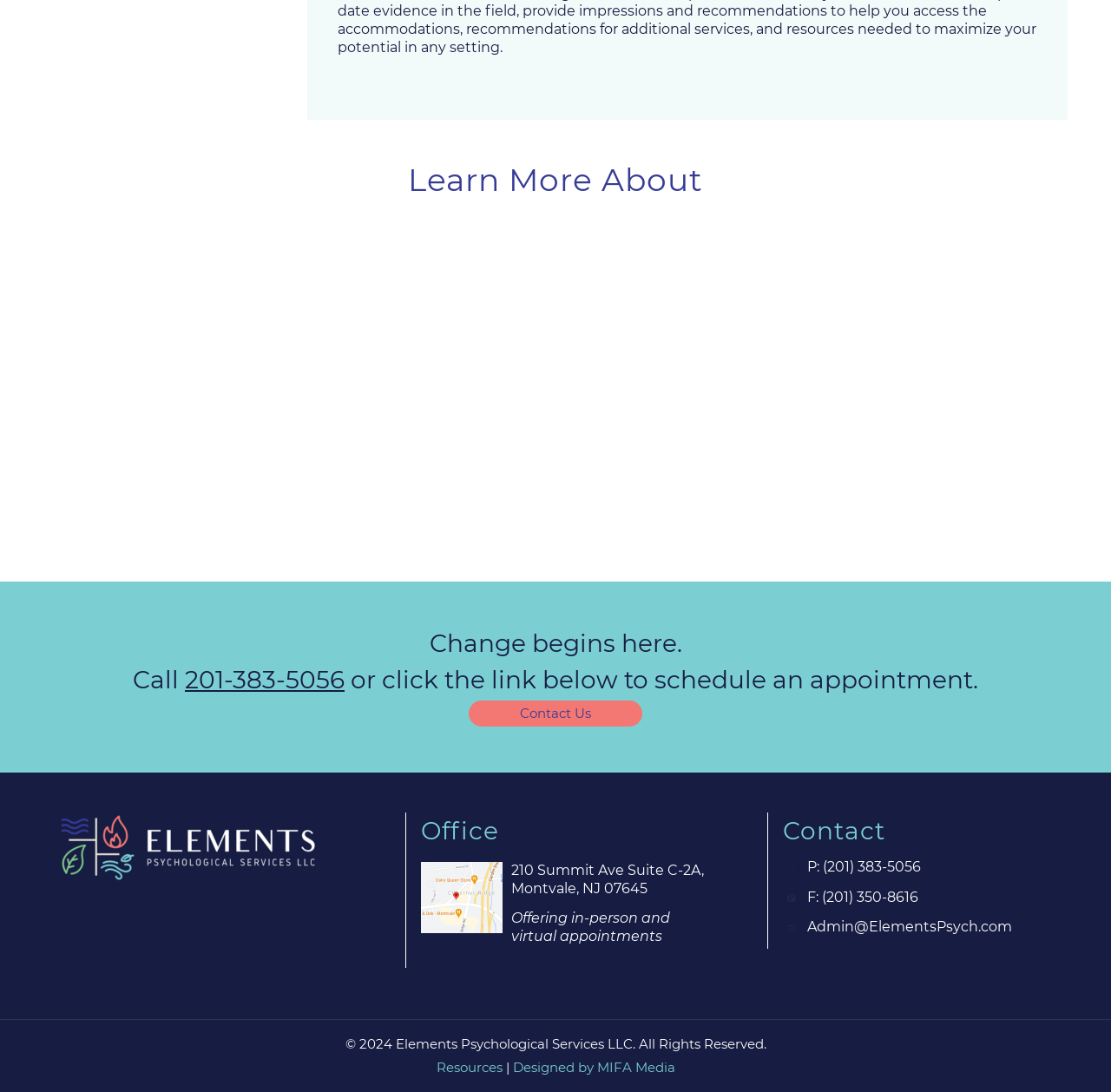From the webpage screenshot, predict the bounding box of the UI element that matches this description: "Resources".

[0.393, 0.97, 0.452, 0.985]